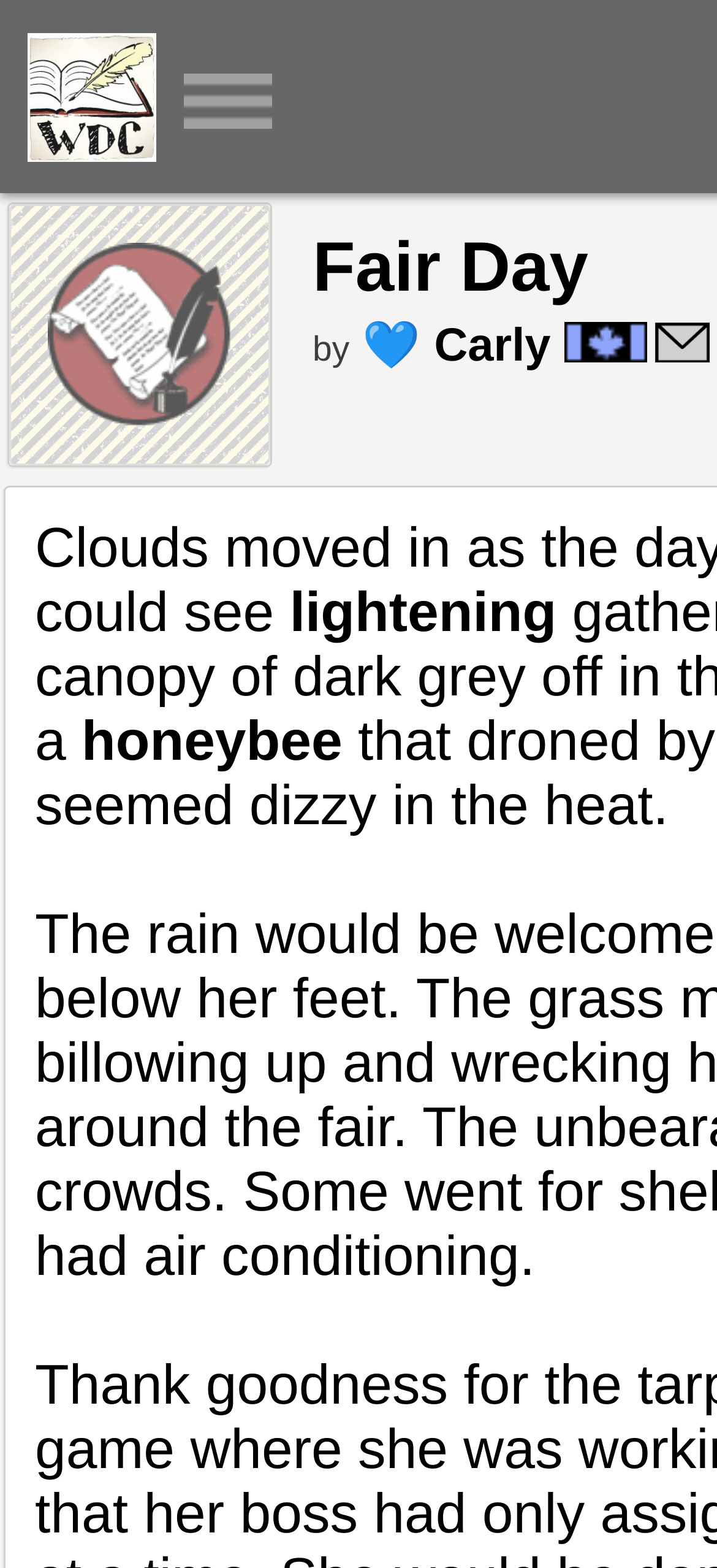Respond with a single word or short phrase to the following question: 
How many images are on the webpage?

5